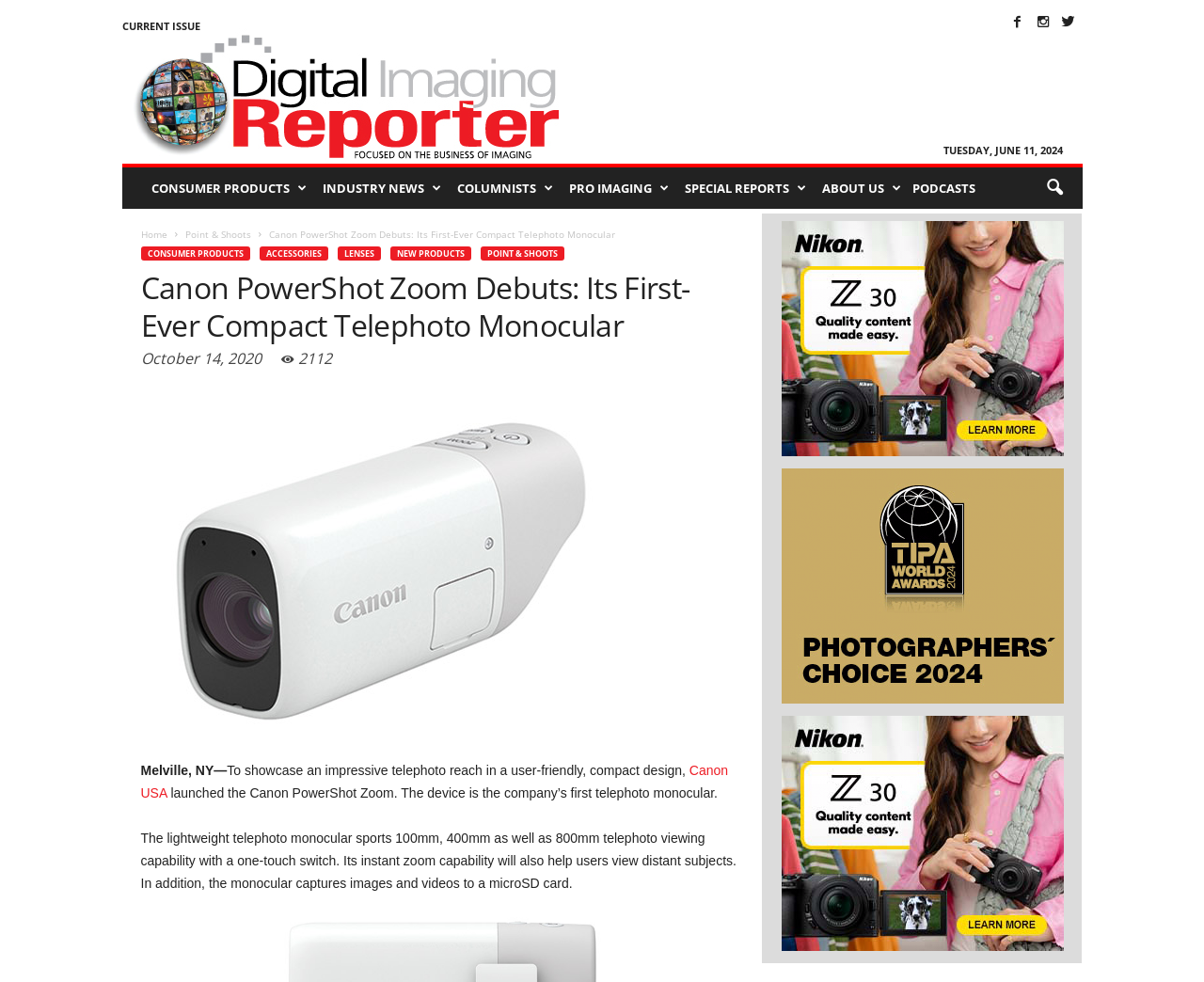Give a concise answer of one word or phrase to the question: 
What is the location mentioned in the article?

Melville, NY